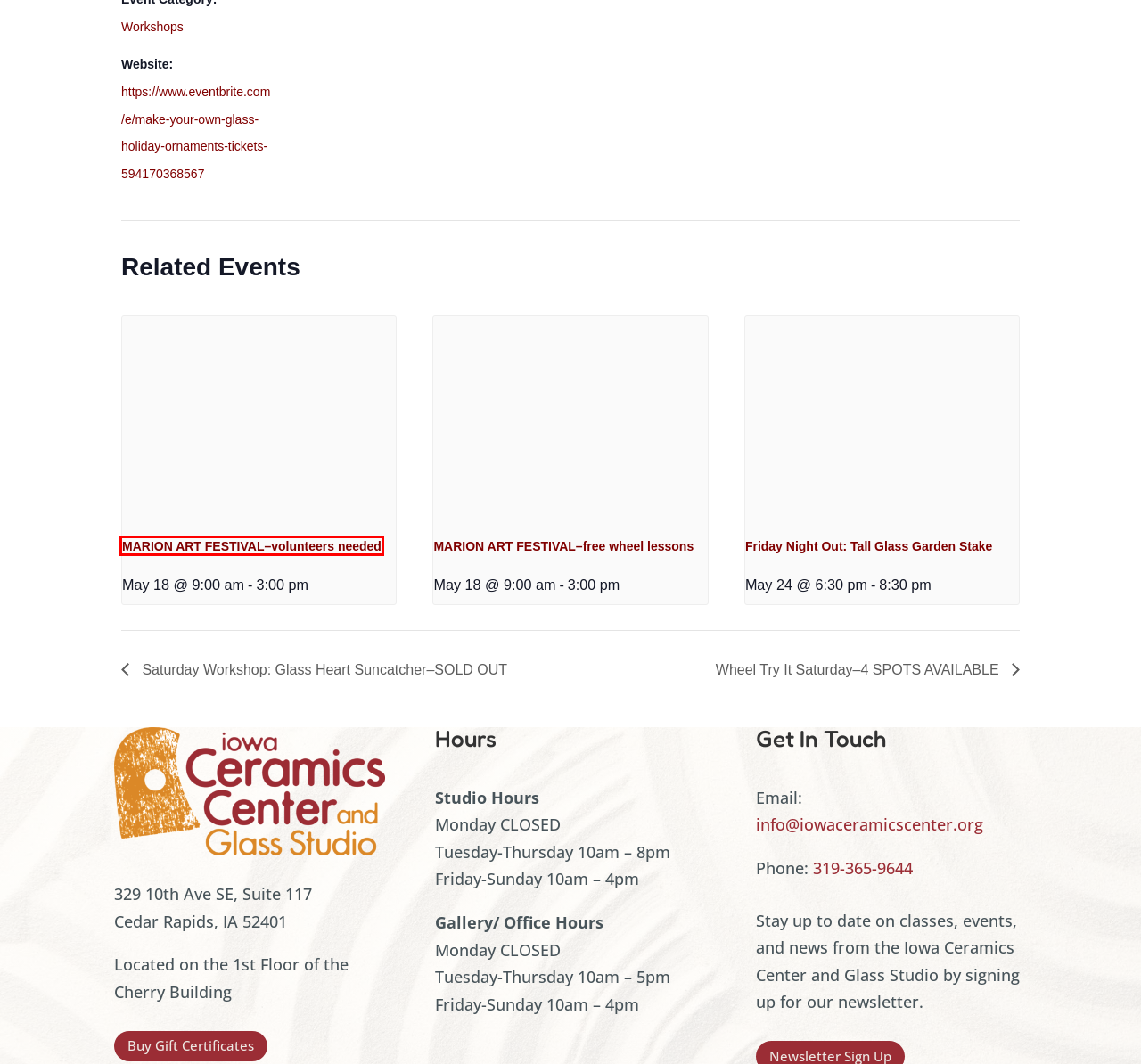You are provided with a screenshot of a webpage containing a red rectangle bounding box. Identify the webpage description that best matches the new webpage after the element in the bounding box is clicked. Here are the potential descriptions:
A. MARION ART FESTIVAL–free wheel lessons | Iowa Ceramics Center and Glass Studio
B. Make Your Own Glass Holiday Ornaments Tickets, Sun, Nov 12, 2023 at 2:00 PM | Eventbrite
C. Wheel Try It Saturday–4 SPOTS AVAILABLE | Iowa Ceramics Center and Glass Studio
D. Events from June 28 – May 10 › Workshops ›  – Iowa Ceramics Center and Glass Studio
E. Gift Certificate
F. Friday Night Out: Tall Glass Garden Stake | Iowa Ceramics Center and Glass Studio
G. MARION ART FESTIVAL–volunteers needed | Iowa Ceramics Center and Glass Studio
H. Saturday Workshop: Glass Heart Suncatcher–SOLD OUT | Iowa Ceramics Center and Glass Studio

G